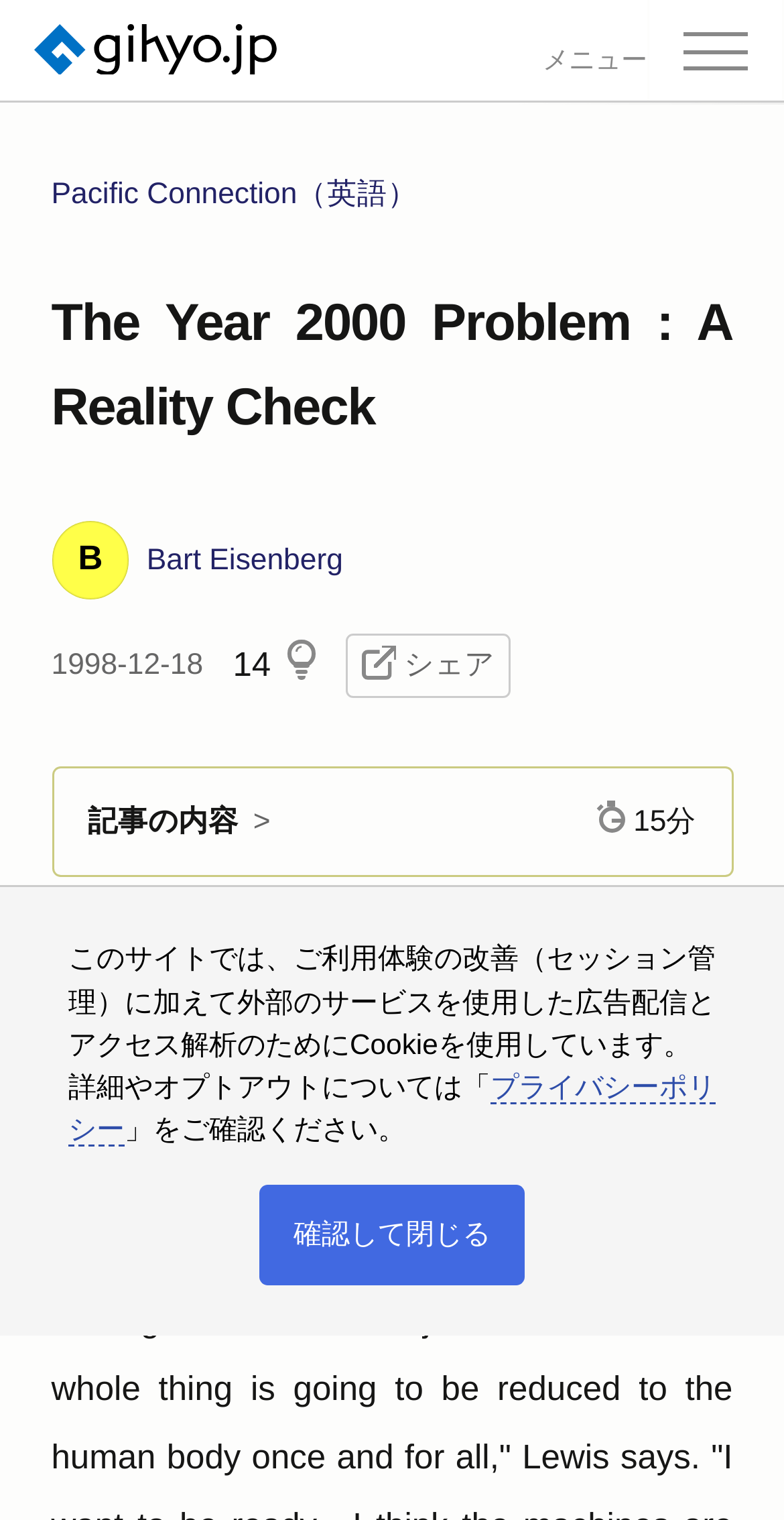Please specify the coordinates of the bounding box for the element that should be clicked to carry out this instruction: "Go to OS・デスクトップ category". The coordinates must be four float numbers between 0 and 1, formatted as [left, top, right, bottom].

[0.087, 0.421, 0.455, 0.446]